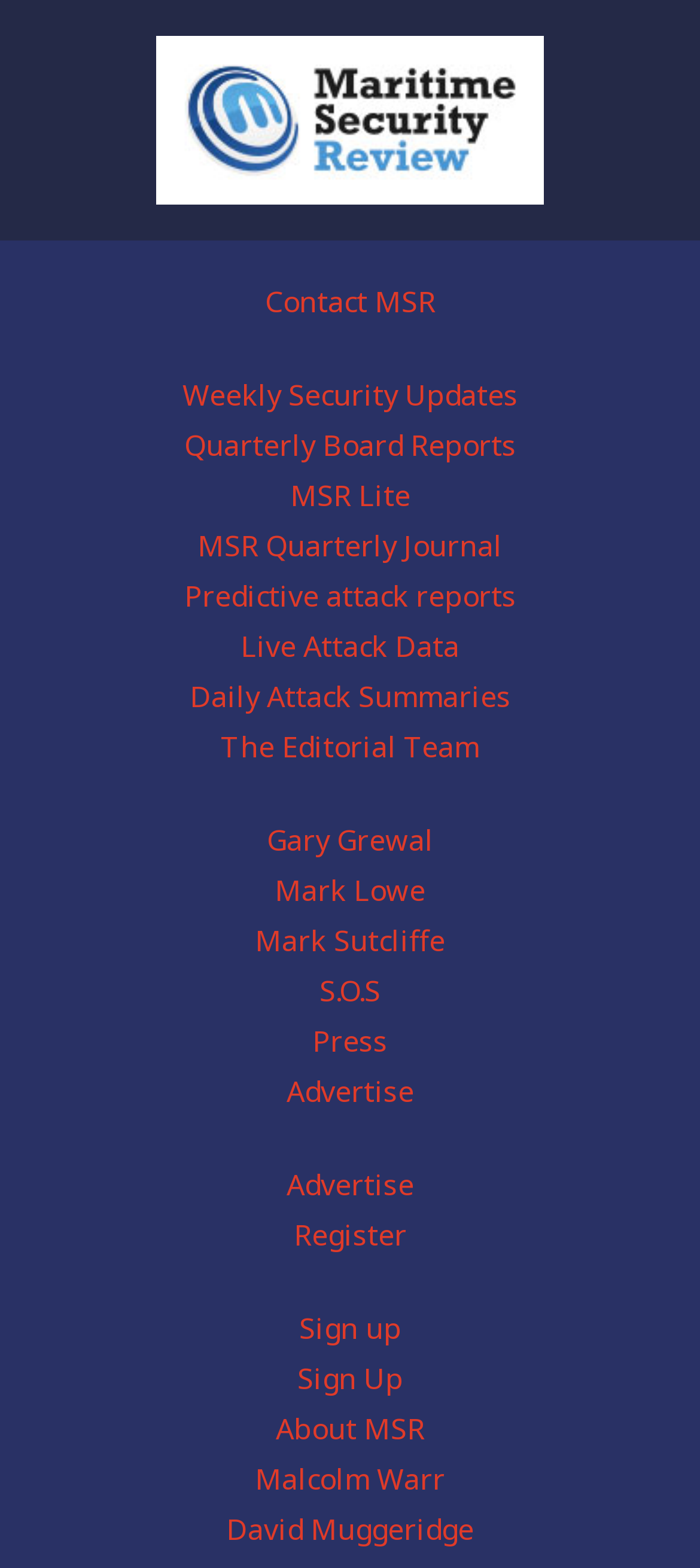Use a single word or phrase to answer the question:
How many links are there in the top section?

7